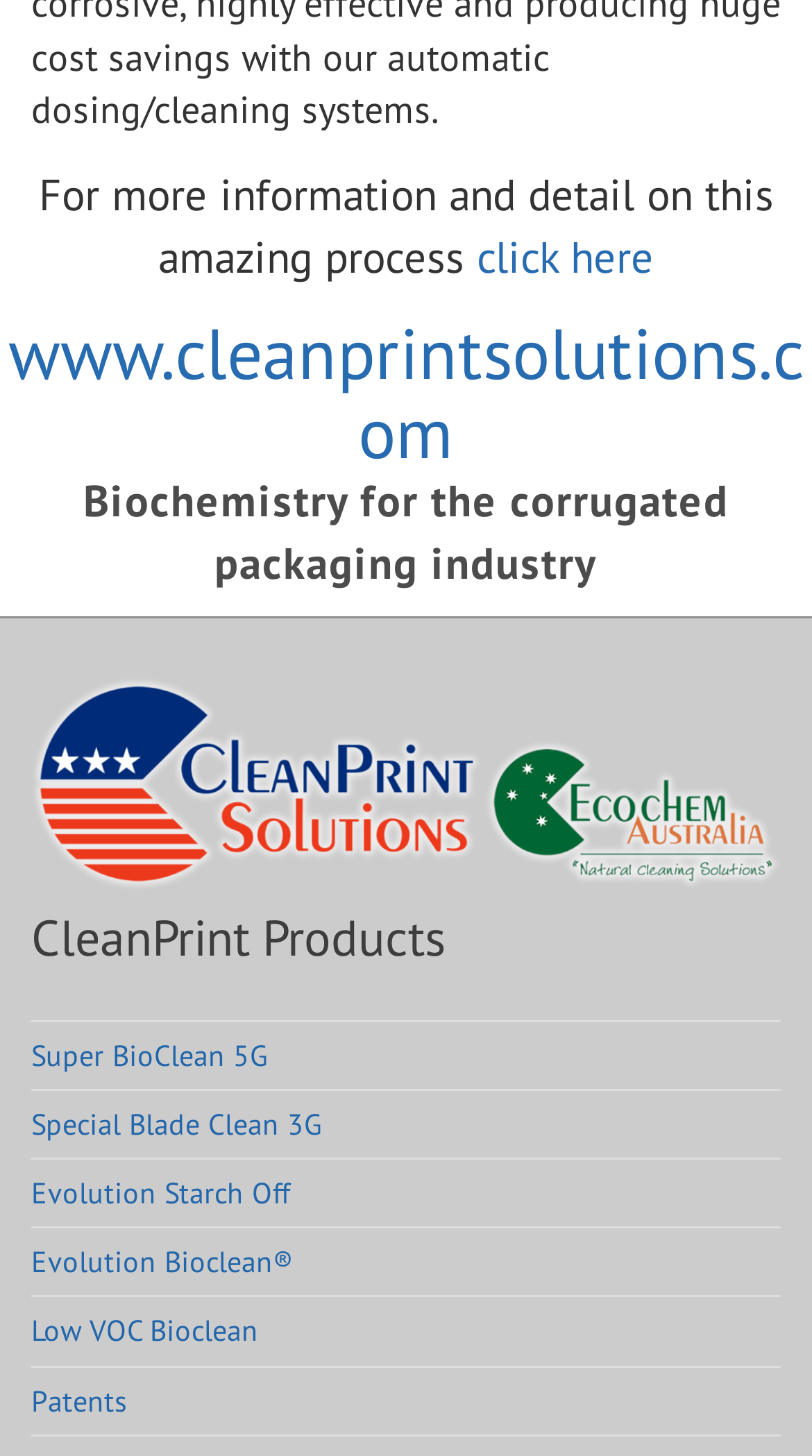Calculate the bounding box coordinates for the UI element based on the following description: "Patents". Ensure the coordinates are four float numbers between 0 and 1, i.e., [left, top, right, bottom].

[0.038, 0.949, 0.156, 0.975]